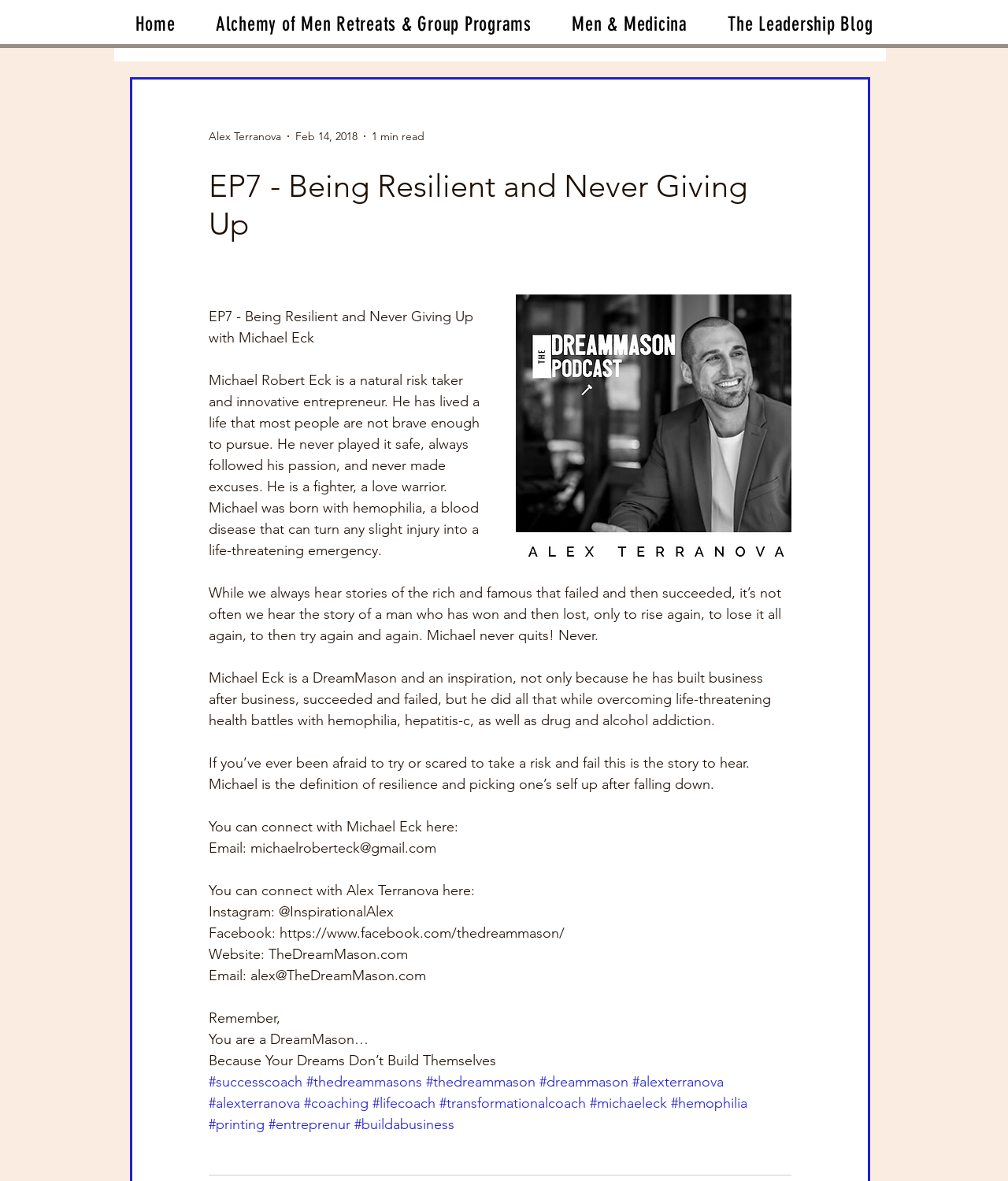Please specify the bounding box coordinates of the clickable section necessary to execute the following command: "Visit TheDreamMason.com".

[0.207, 0.801, 0.405, 0.815]